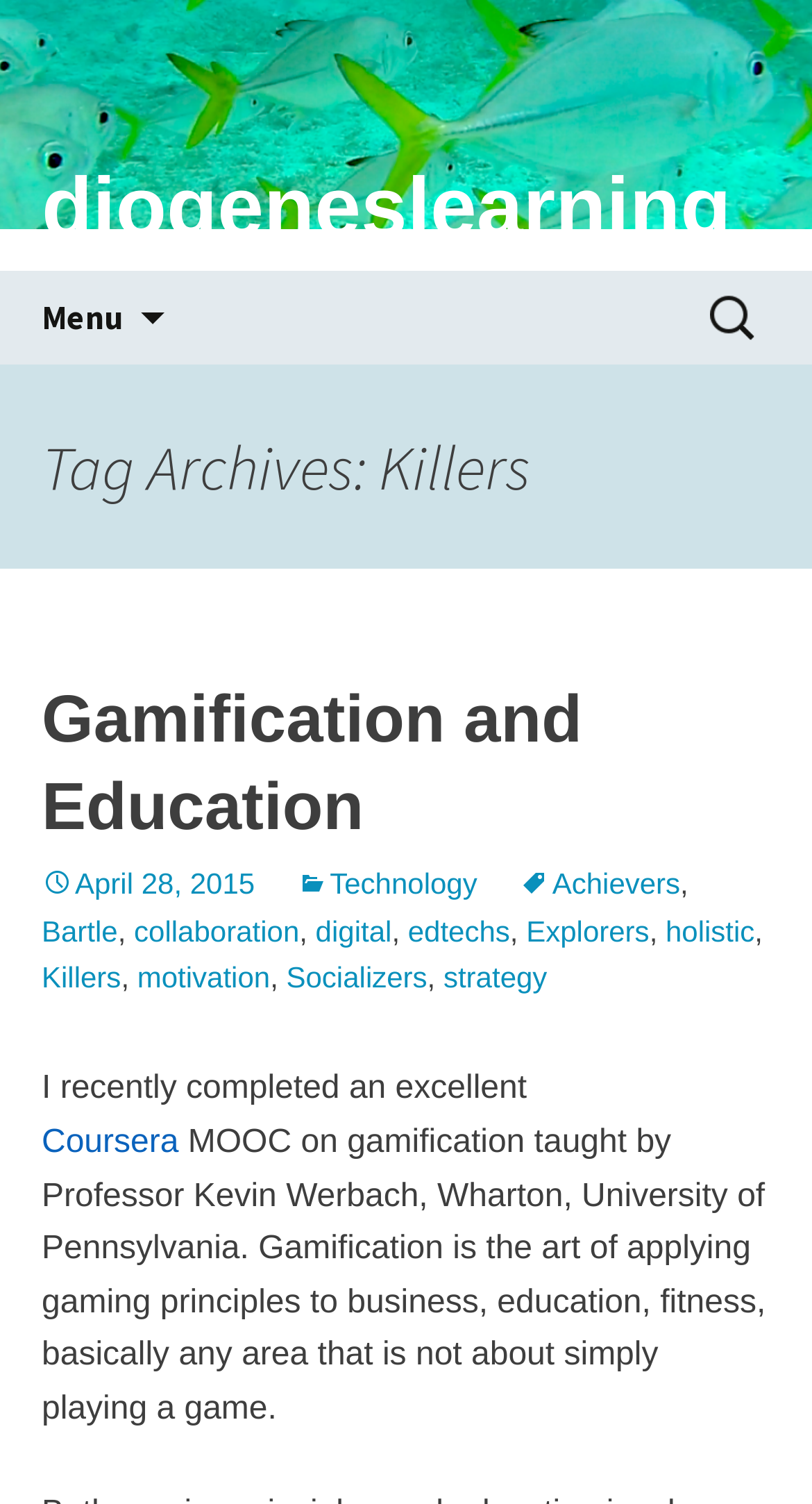Explain the webpage in detail.

The webpage is about the topic "Killers" and is part of the diogeneslearning website. At the top, there is a link to the website's homepage, followed by a heading with the website's name. A menu button is located to the right of the heading, and a "Skip to content" link is positioned below it. A search bar is placed at the top right corner, with a label "Search for:".

Below the search bar, there is a header section with a heading "Tag Archives: Killers". Underneath, there is a subheading "Gamification and Education" with a link to the same topic. The main content area is divided into two sections. The left section contains a block of text discussing a Coursera MOOC on gamification, taught by Professor Kevin Werbach. The text is accompanied by a link to Coursera.

The right section is a list of tags, each represented by a link. The tags include "April 28, 2015", "Technology", "Achievers", "Bartle", "collaboration", "digital", "edtechs", "Explorers", "holistic", "Killers", "motivation", "Socializers", and "strategy". These tags are arranged vertically, with commas separating each tag.